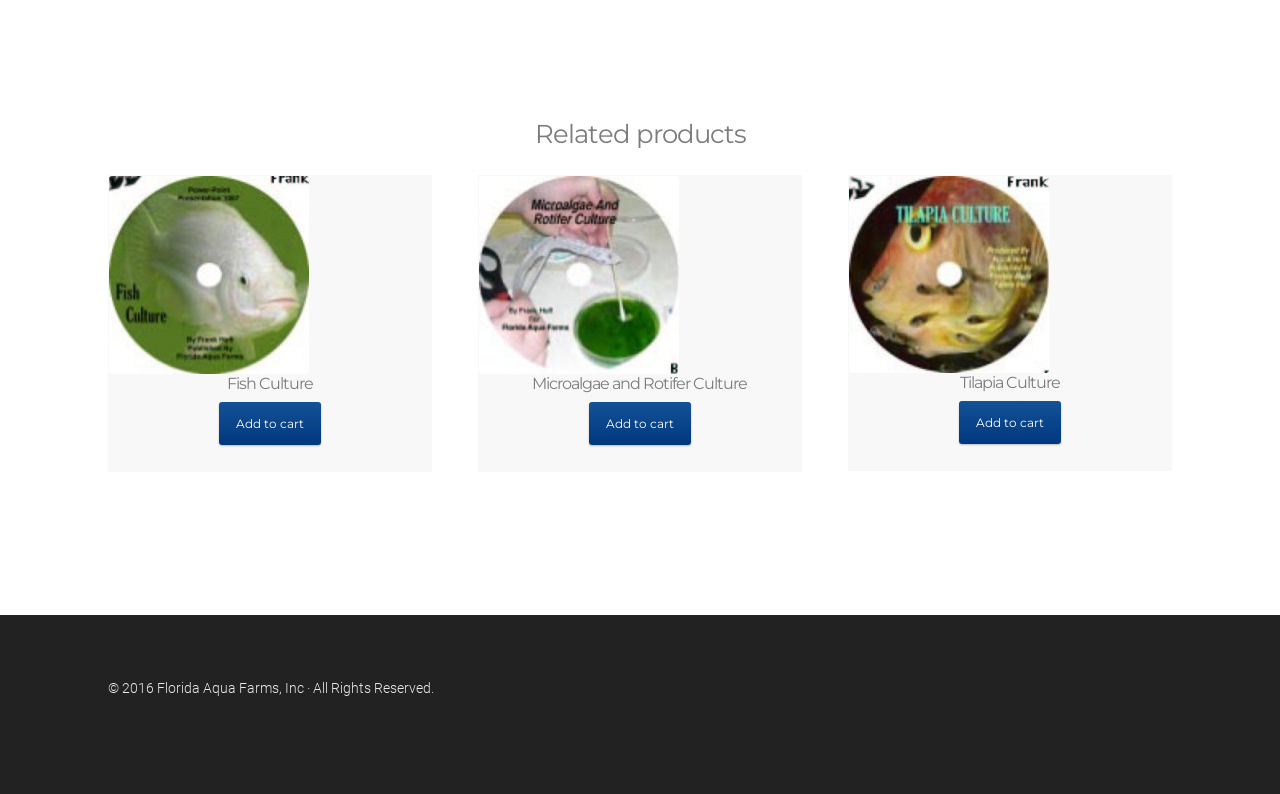Given the element description "Add to cart" in the screenshot, predict the bounding box coordinates of that UI element.

[0.46, 0.506, 0.54, 0.561]